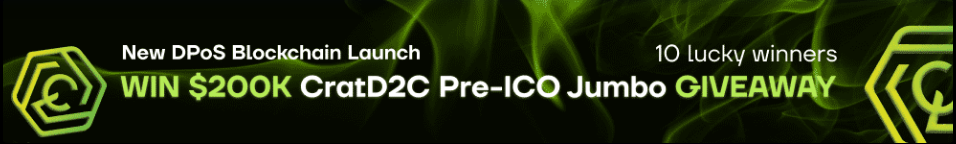Analyze the image and give a detailed response to the question:
How many lucky winners will be selected for the giveaway?

According to the caption, the announcement promises that 10 lucky winners will be selected, which is an incentive to attract engagement from potential participants in the blockchain space.